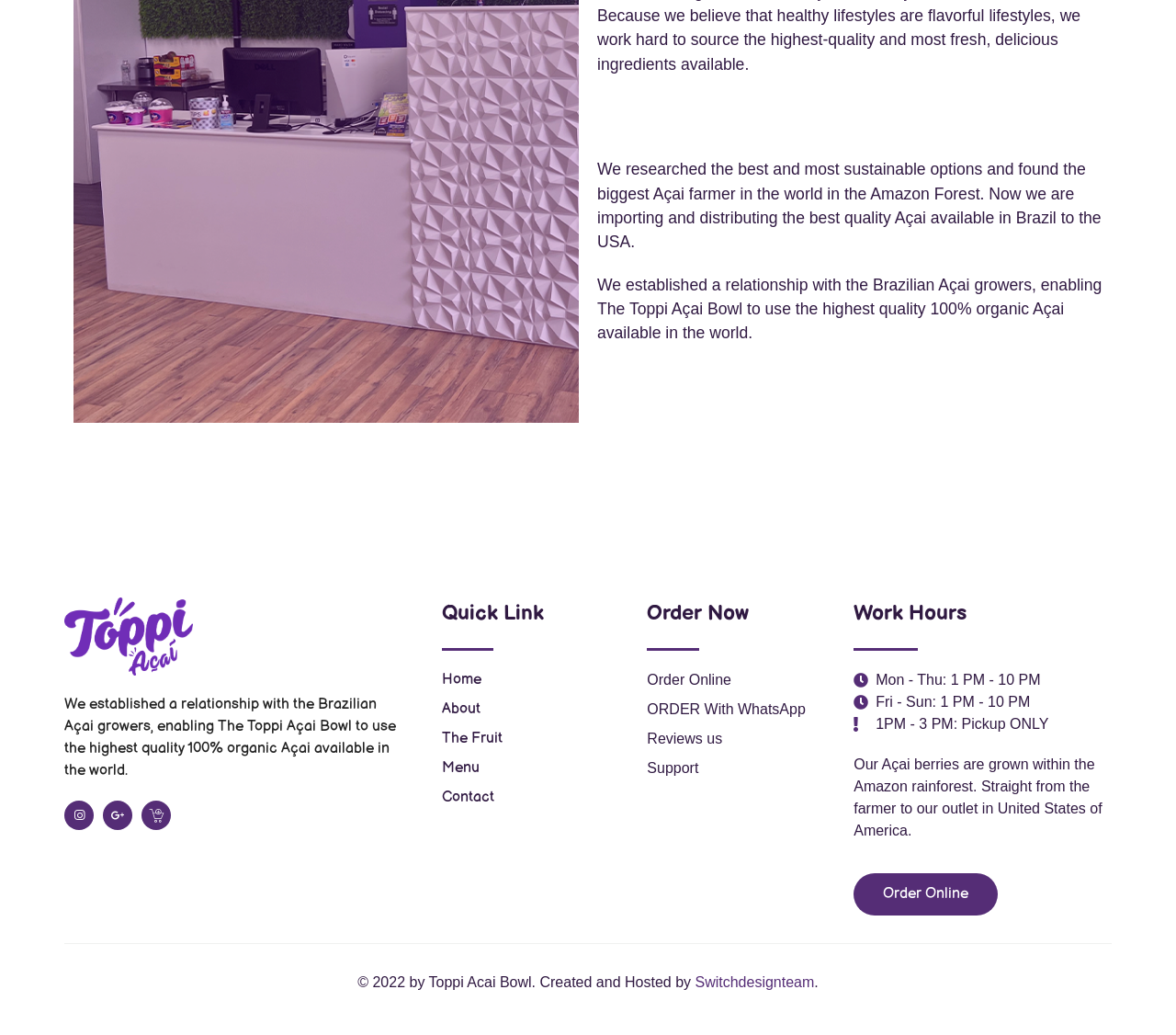Determine the bounding box coordinates for the element that should be clicked to follow this instruction: "Click on the 'Order Online' button". The coordinates should be given as four float numbers between 0 and 1, in the format [left, top, right, bottom].

[0.726, 0.844, 0.849, 0.885]